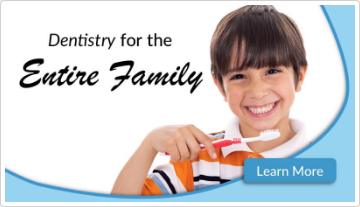Explain the contents of the image with as much detail as possible.

The image presents a cheerful young boy holding a toothbrush, promoting family-oriented dental care with the caption "Dentistry for the Entire Family." His bright smile emphasizes the importance of dental hygiene, inviting viewers to engage with the message of maintaining healthy teeth for all ages. The design is visually appealing, featuring a friendly, approachable aesthetic, and includes a "Learn More" button, encouraging families to explore dental services tailored to their needs. This image aims to foster a sense of community and care in dental health.